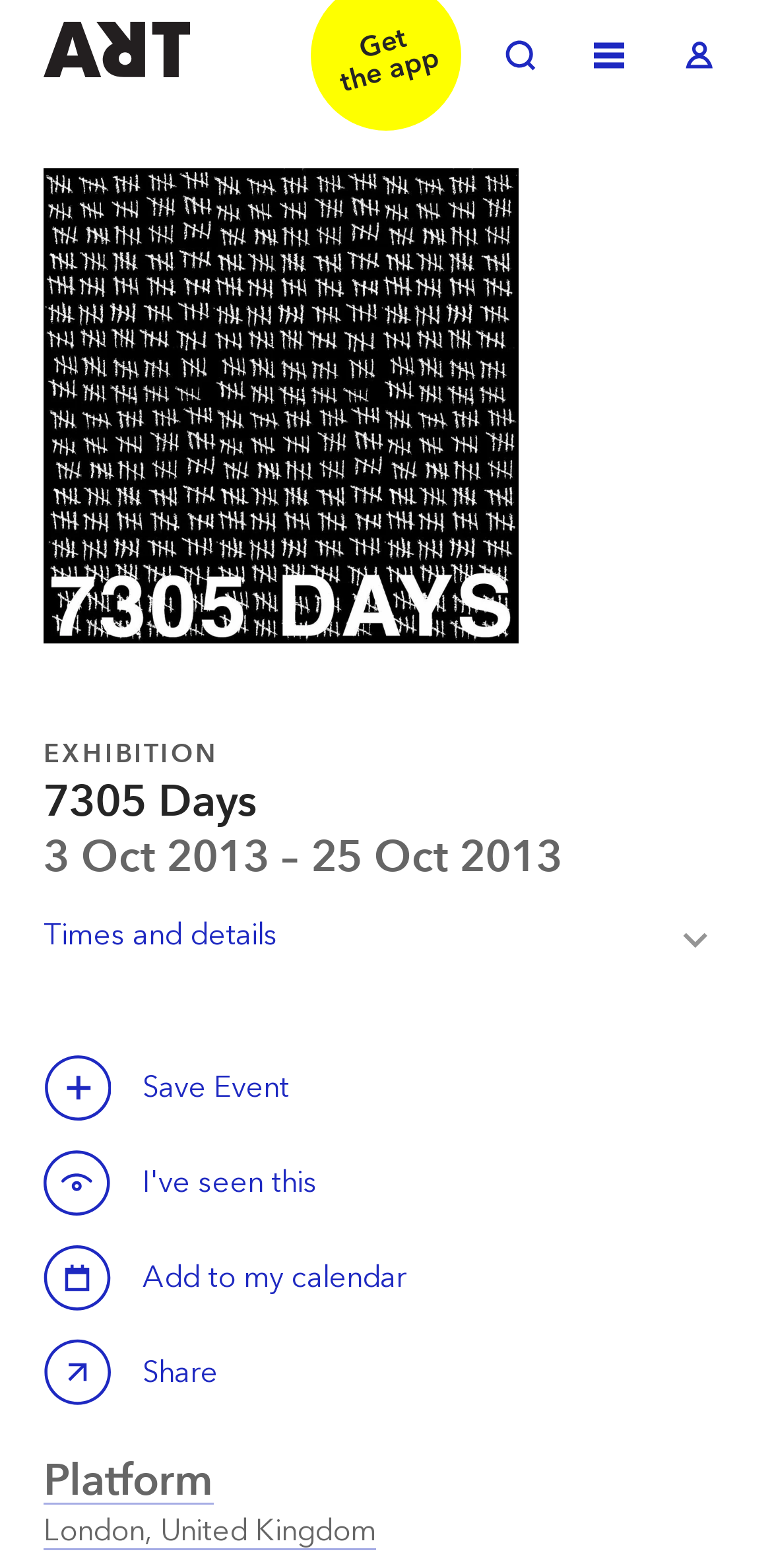Please provide a short answer using a single word or phrase for the question:
What is the name of the platform hosting the exhibition?

Platform